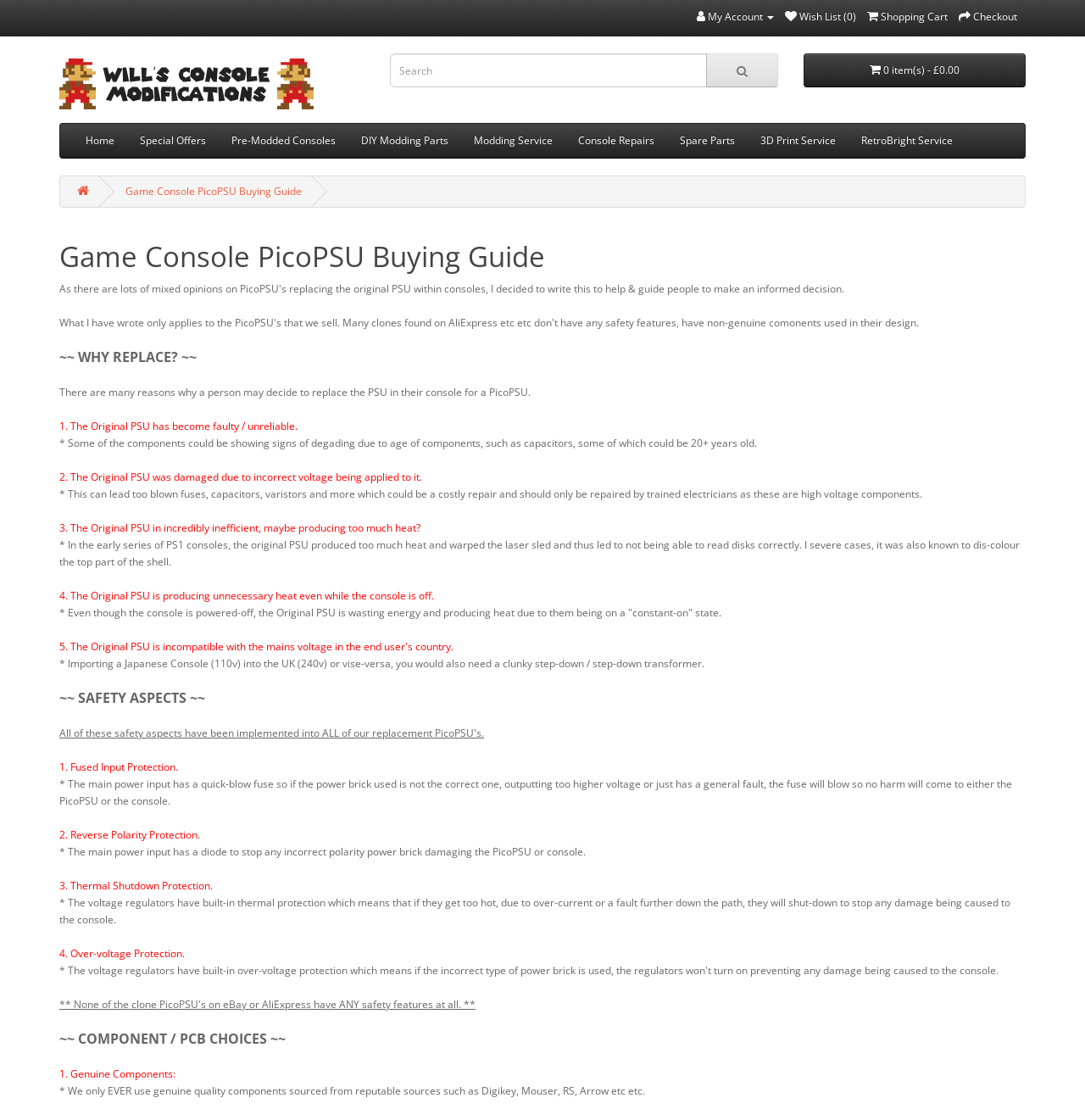Provide a one-word or short-phrase answer to the question:
What type of components are used in the PicoPSU?

Genuine quality components